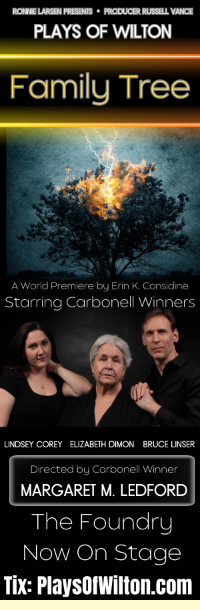Provide your answer in a single word or phrase: 
Where can tickets be purchased for the production?

playsofwilton.com